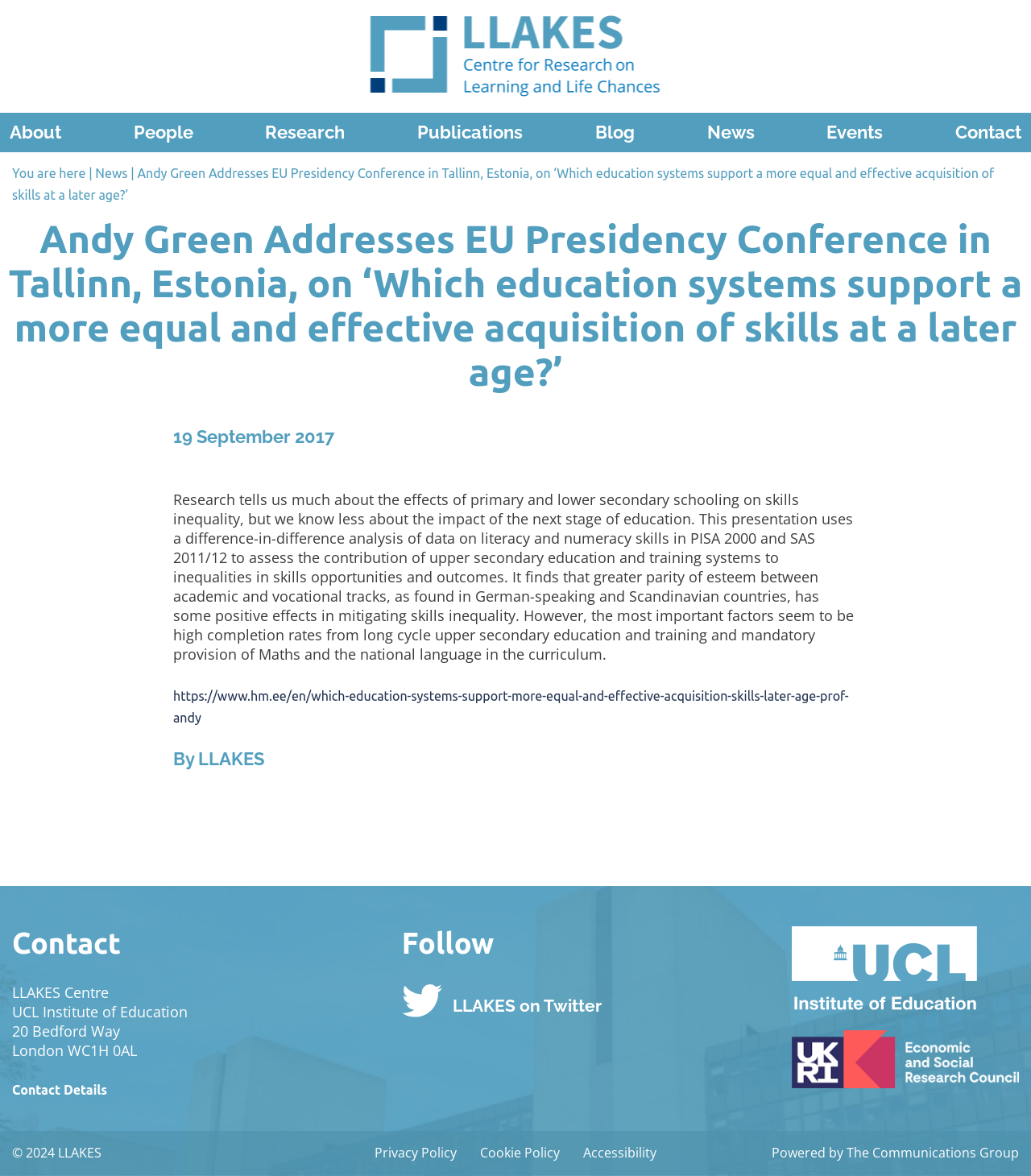Answer the following inquiry with a single word or phrase:
What is the title of the article?

Andy Green Addresses EU Presidency Conference